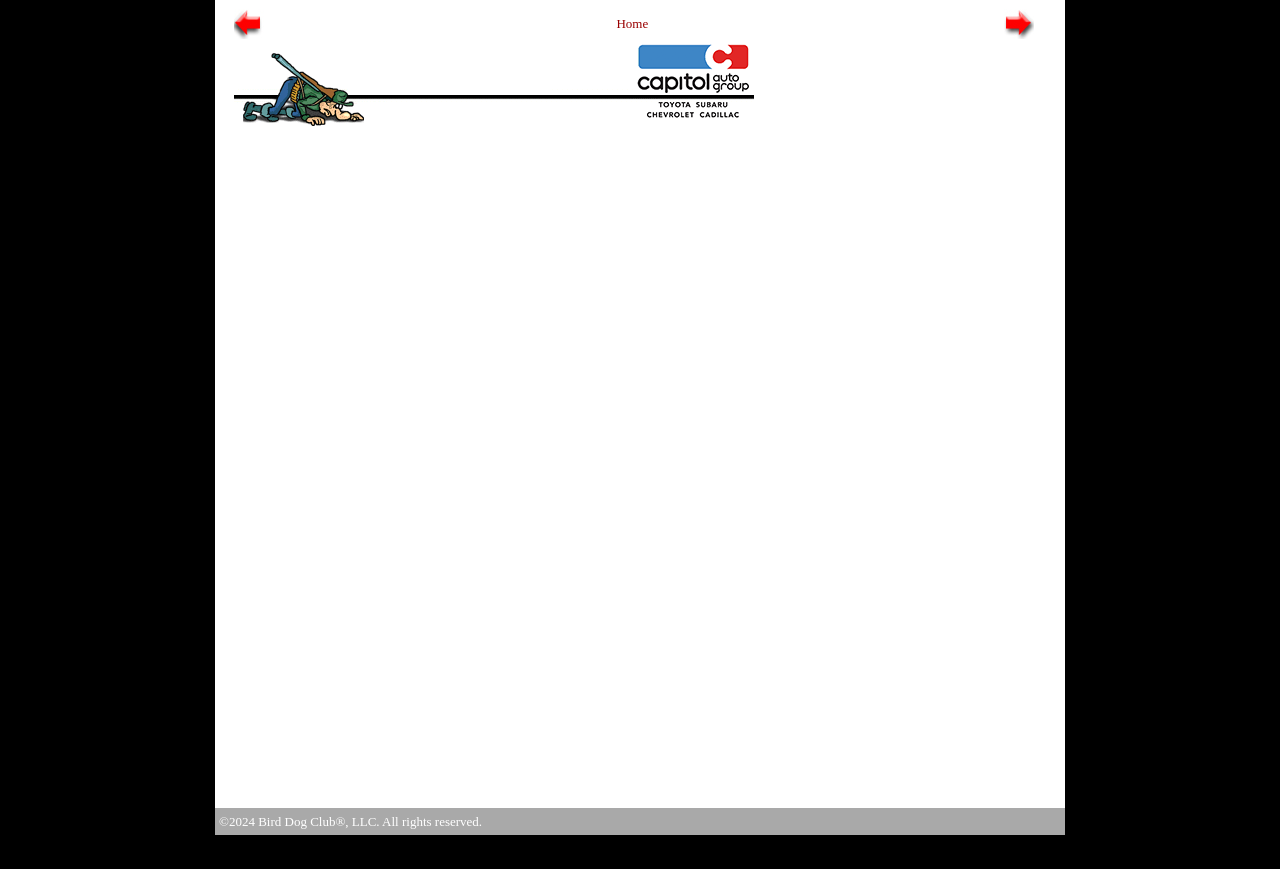Provide the bounding box coordinates of the HTML element described by the text: "Home". The coordinates should be in the format [left, top, right, bottom] with values between 0 and 1.

[0.482, 0.018, 0.506, 0.036]